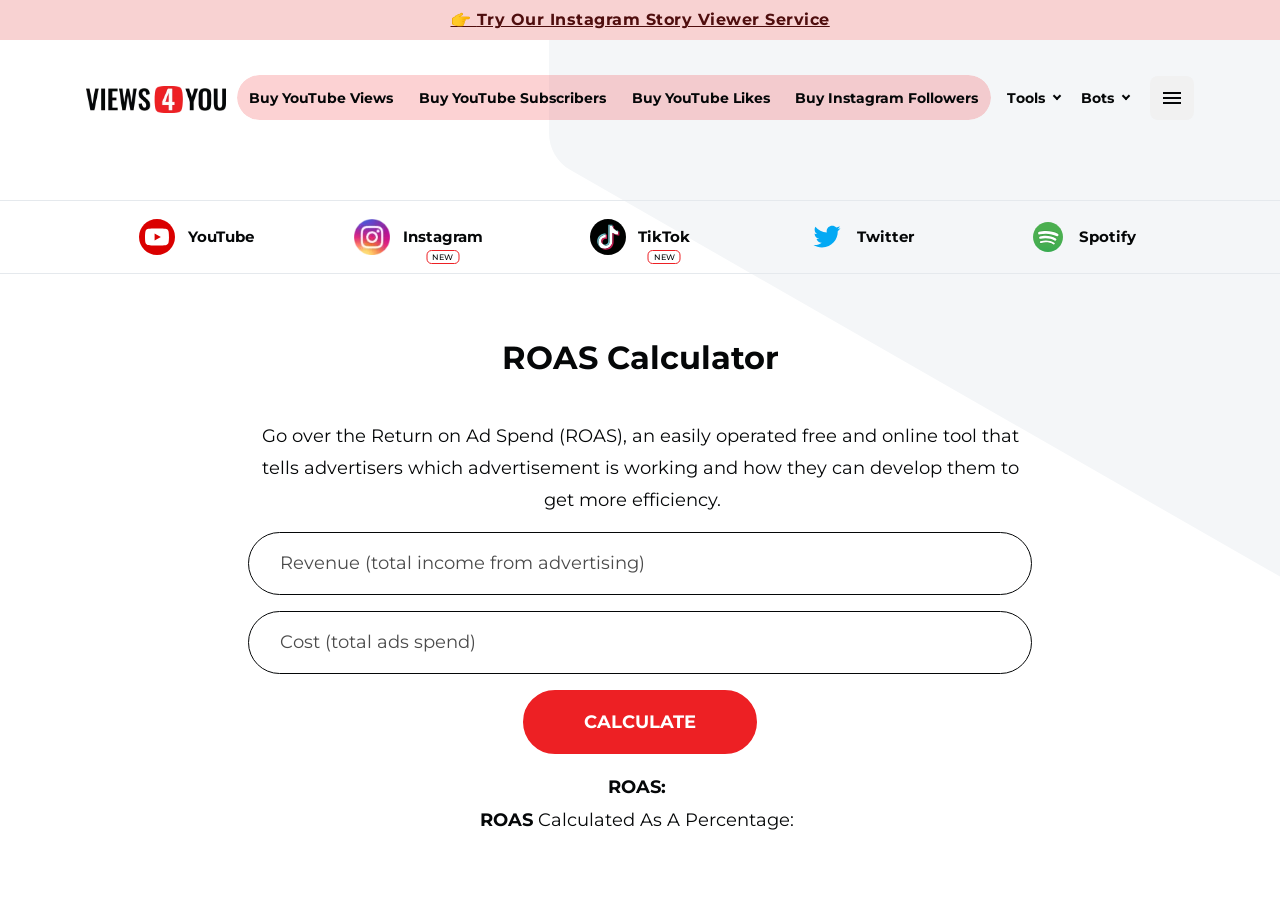Offer a meticulous description of the webpage's structure and content.

The webpage is a ROAS (Return on Ad Spend) calculator tool. At the top left, there is a logo and a link to the website's homepage. Below the logo, there are several links to other services offered by the website, including Instagram Story Viewer, YouTube views, subscribers, and likes, as well as Instagram followers and other social media services.

On the right side of the top section, there are buttons for various social media platforms, including YouTube, Instagram, TikTok, Twitter, Spotify, and more. These buttons are arranged in a horizontal row.

The main content of the webpage is a calculator tool that helps advertisers evaluate their ad performance. The tool is headed by a title "ROAS Calculator" and has a brief description explaining what ROAS is and how it can help advertisers optimize their ad campaigns.

Below the description, there are two input fields for users to enter their revenue and cost data. These fields are labeled "Revenue (total income from advertising)" and "Cost (total ads spend)" and have spin buttons to adjust the values.

Once the user enters their data, they can click the "CALCULATE" button to get their ROAS result. The result is displayed below the input fields, with a label "ROAS:" and a brief explanation of how the result is calculated as a percentage.

Overall, the webpage is a functional tool that provides a simple and easy-to-use interface for advertisers to calculate their ROAS and optimize their ad campaigns.